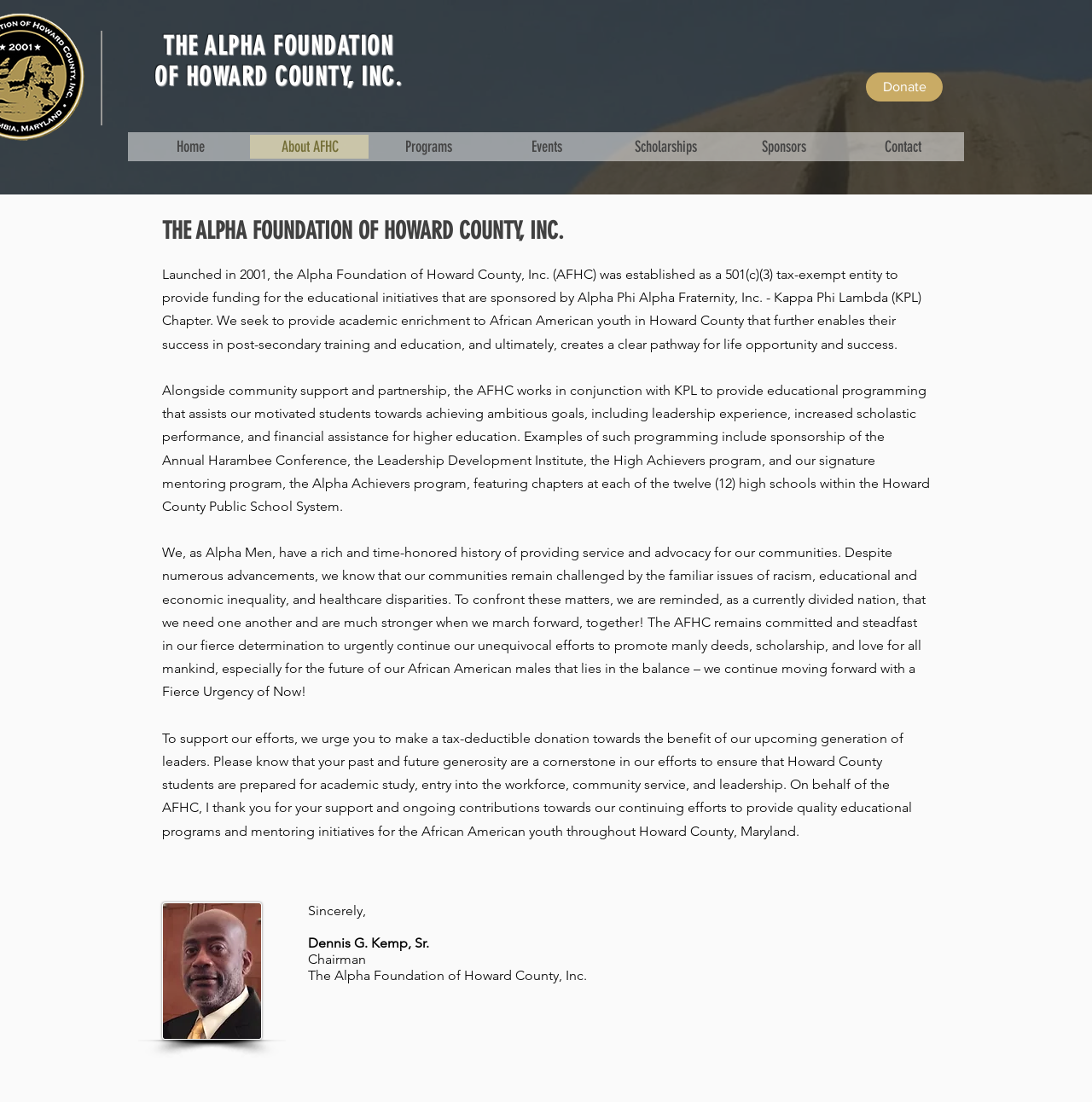Respond to the question below with a concise word or phrase:
What is the name of the organization?

The Alpha Foundation of Howard County, Inc.